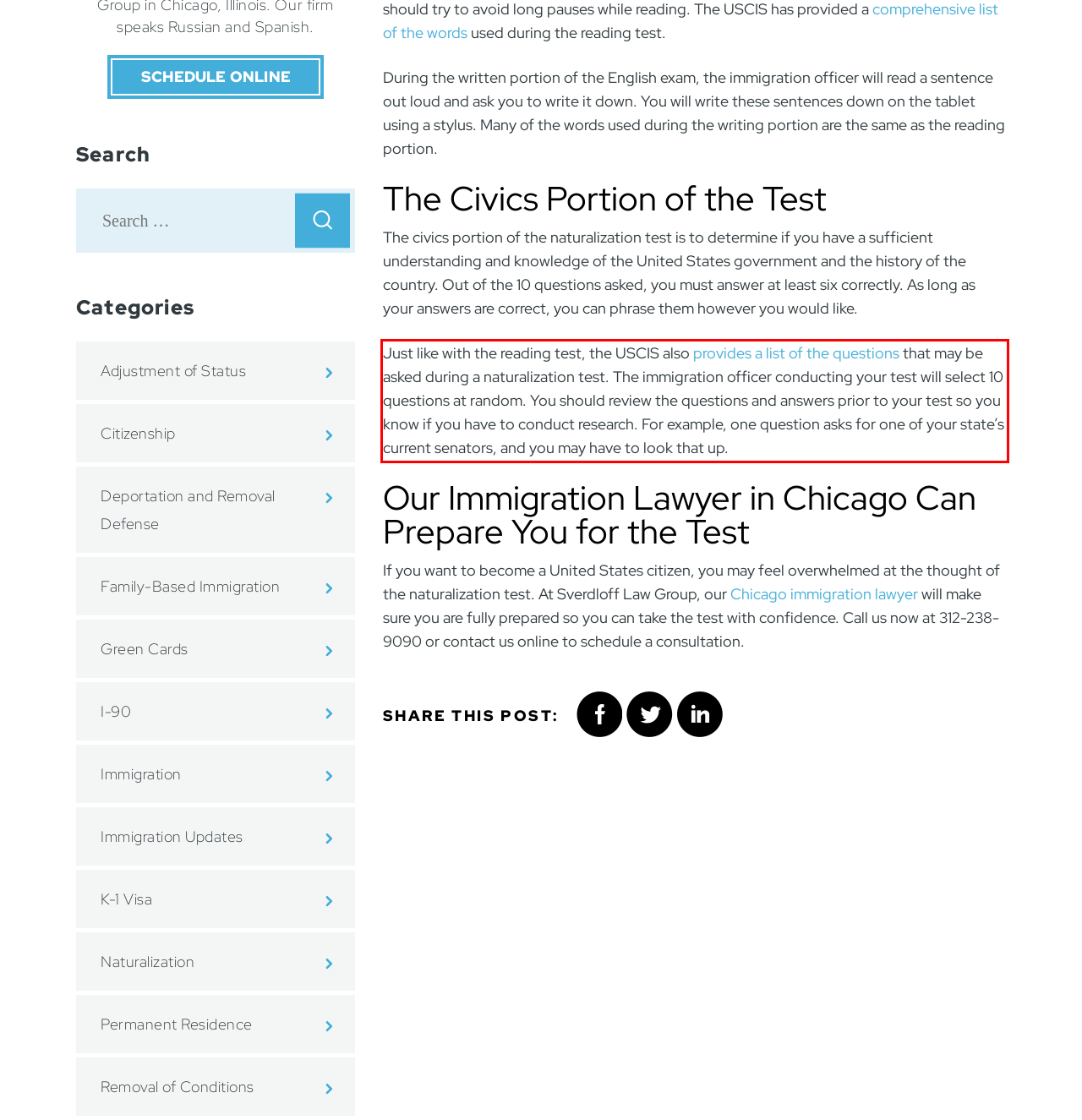Analyze the screenshot of the webpage and extract the text from the UI element that is inside the red bounding box.

Just like with the reading test, the USCIS also provides a list of the questions that may be asked during a naturalization test. The immigration officer conducting your test will select 10 questions at random. You should review the questions and answers prior to your test so you know if you have to conduct research. For example, one question asks for one of your state’s current senators, and you may have to look that up.